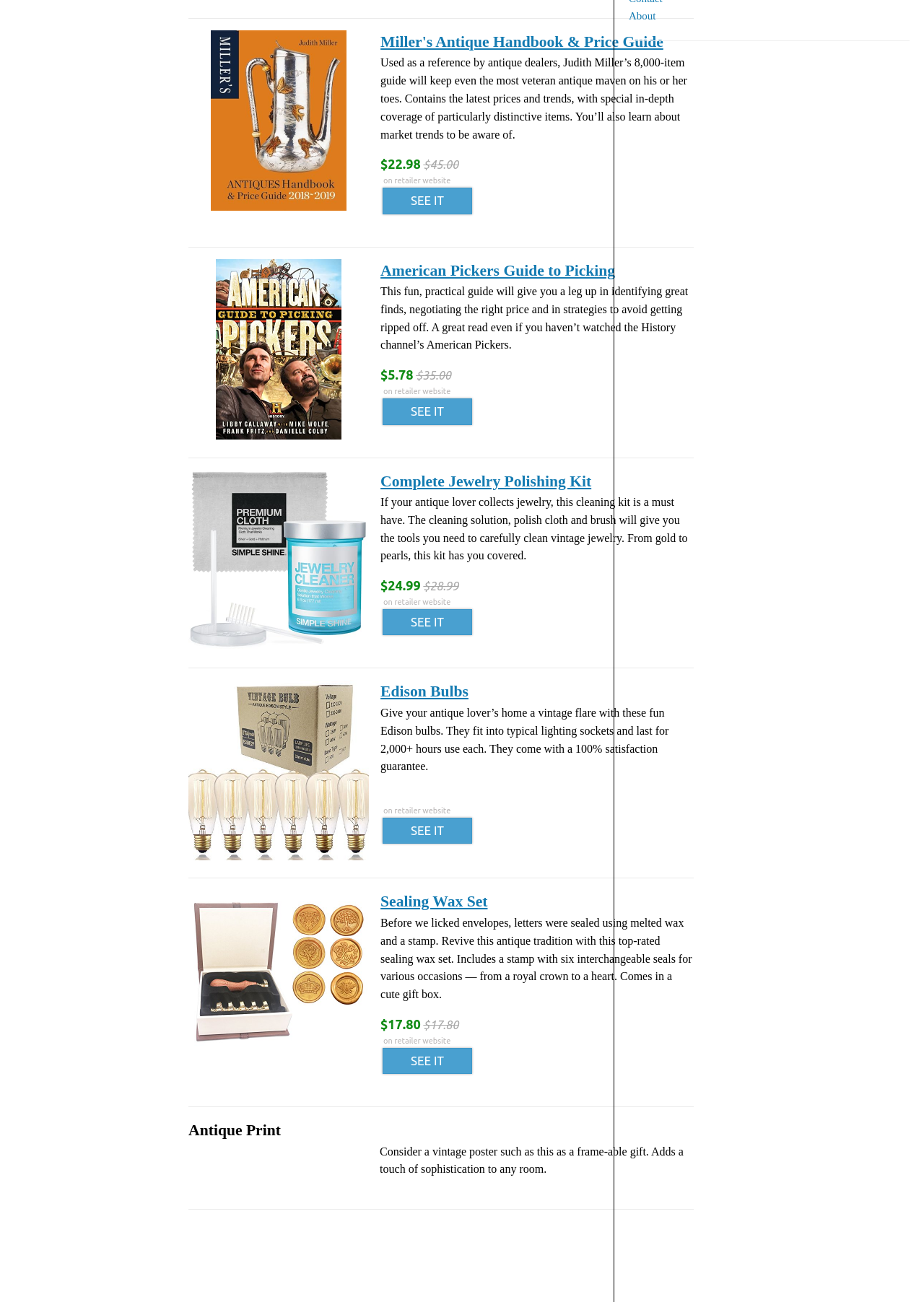Specify the bounding box coordinates (top-left x, top-left y, bottom-right x, bottom-right y) of the UI element in the screenshot that matches this description: Complete Jewelry Polishing Kit

[0.266, 0.363, 0.495, 0.376]